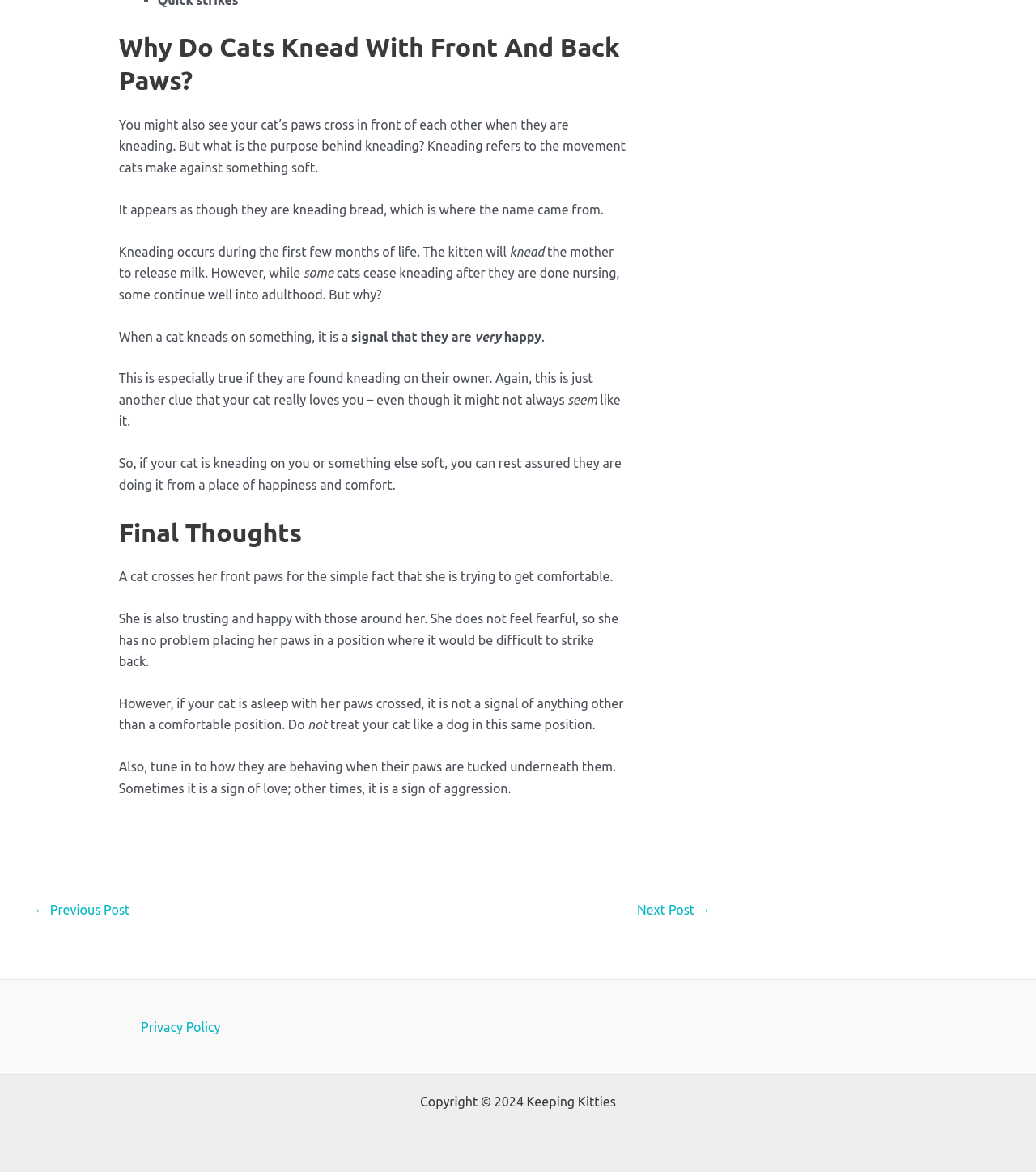Please locate the UI element described by "← Previous Post" and provide its bounding box coordinates.

[0.033, 0.764, 0.125, 0.79]